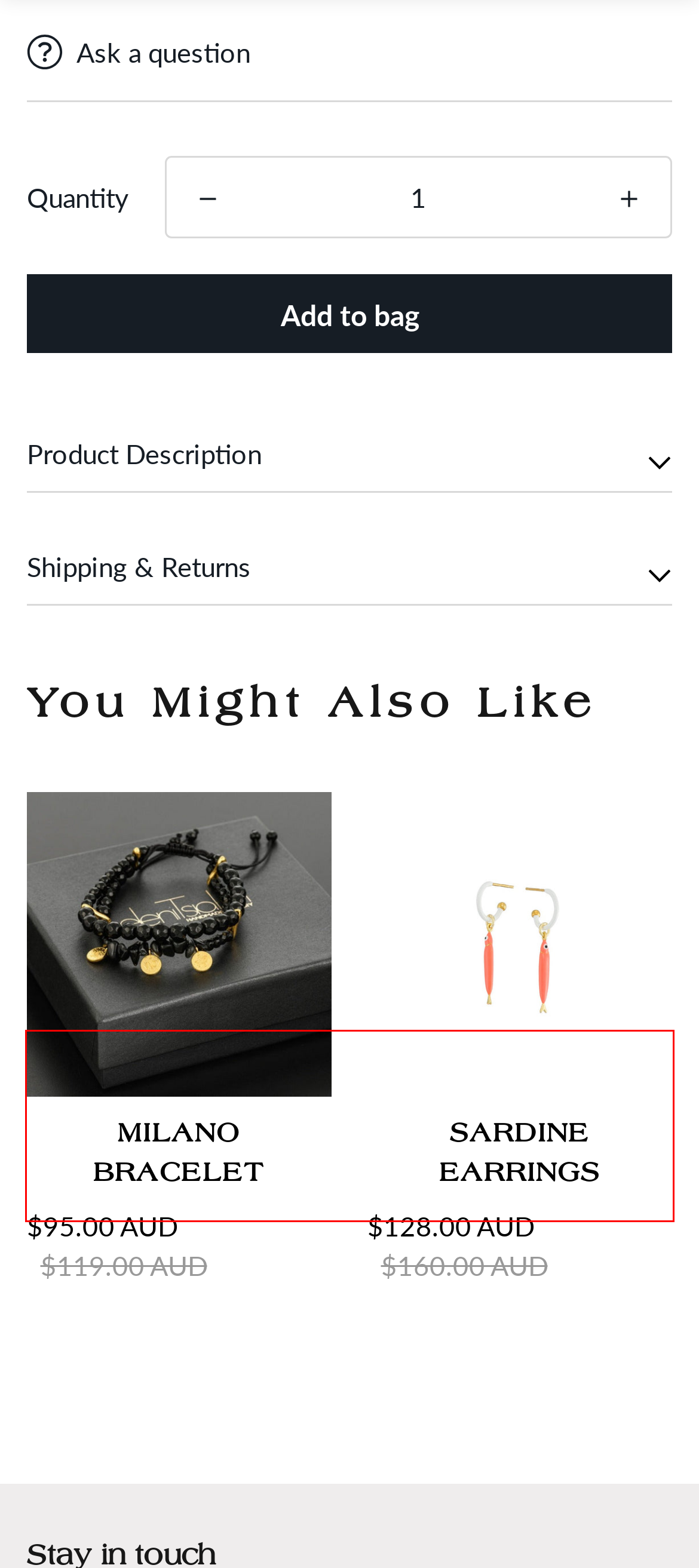Please examine the webpage screenshot and extract the text within the red bounding box using OCR.

Elegance takes on a dramatic allure with the Chandelier Black Earrings adorned with lava and crystal stones, all beautifully set against a backdrop of exquisite 18K gold plating.